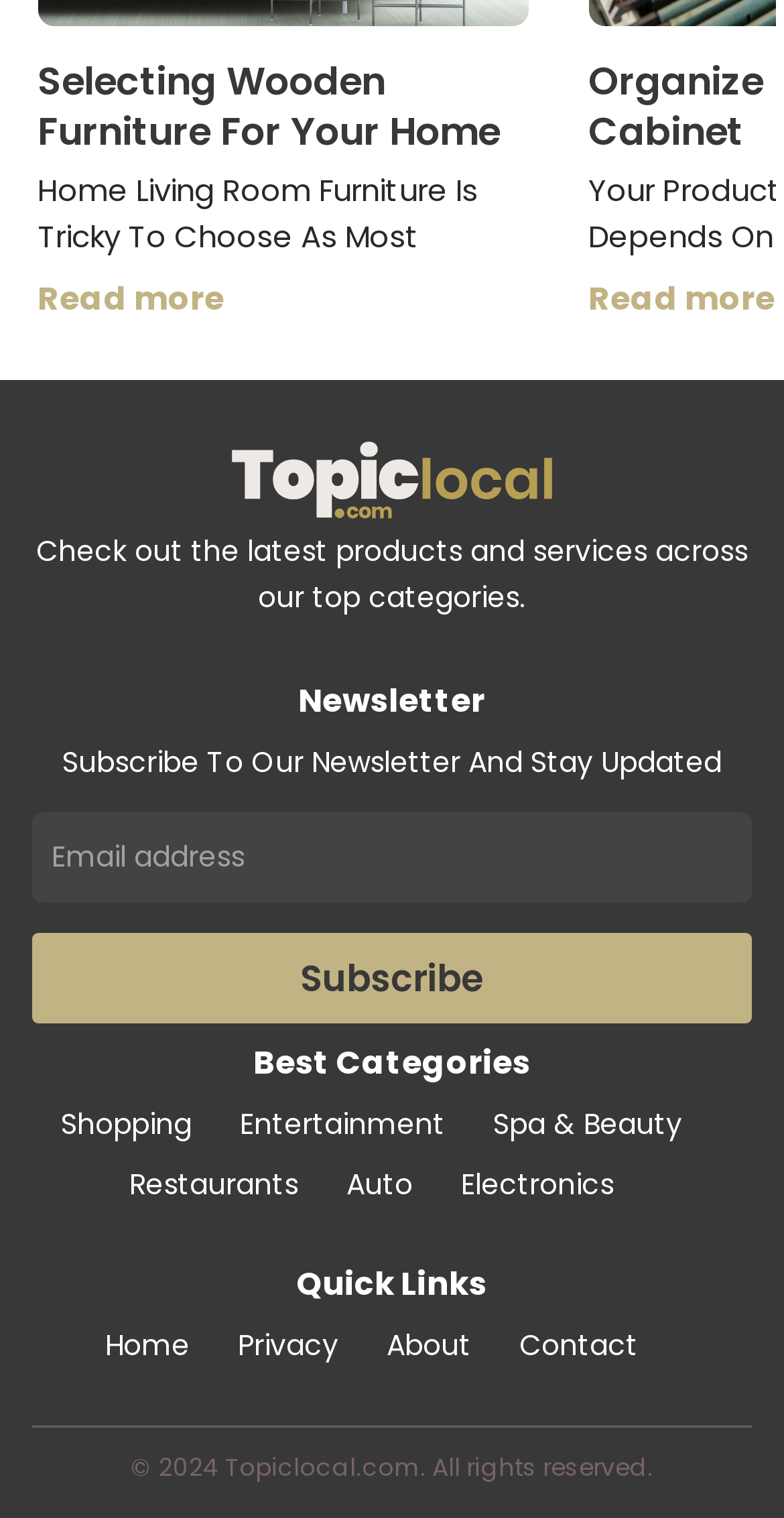What is the purpose of the 'Subscribe' button?
Please respond to the question with a detailed and thorough explanation.

The 'Subscribe' button is located next to a textbox labeled 'Email address' and a static text 'Subscribe To Our Newsletter And Stay Updated', indicating that the purpose of the button is to subscribe to a newsletter by providing an email address.